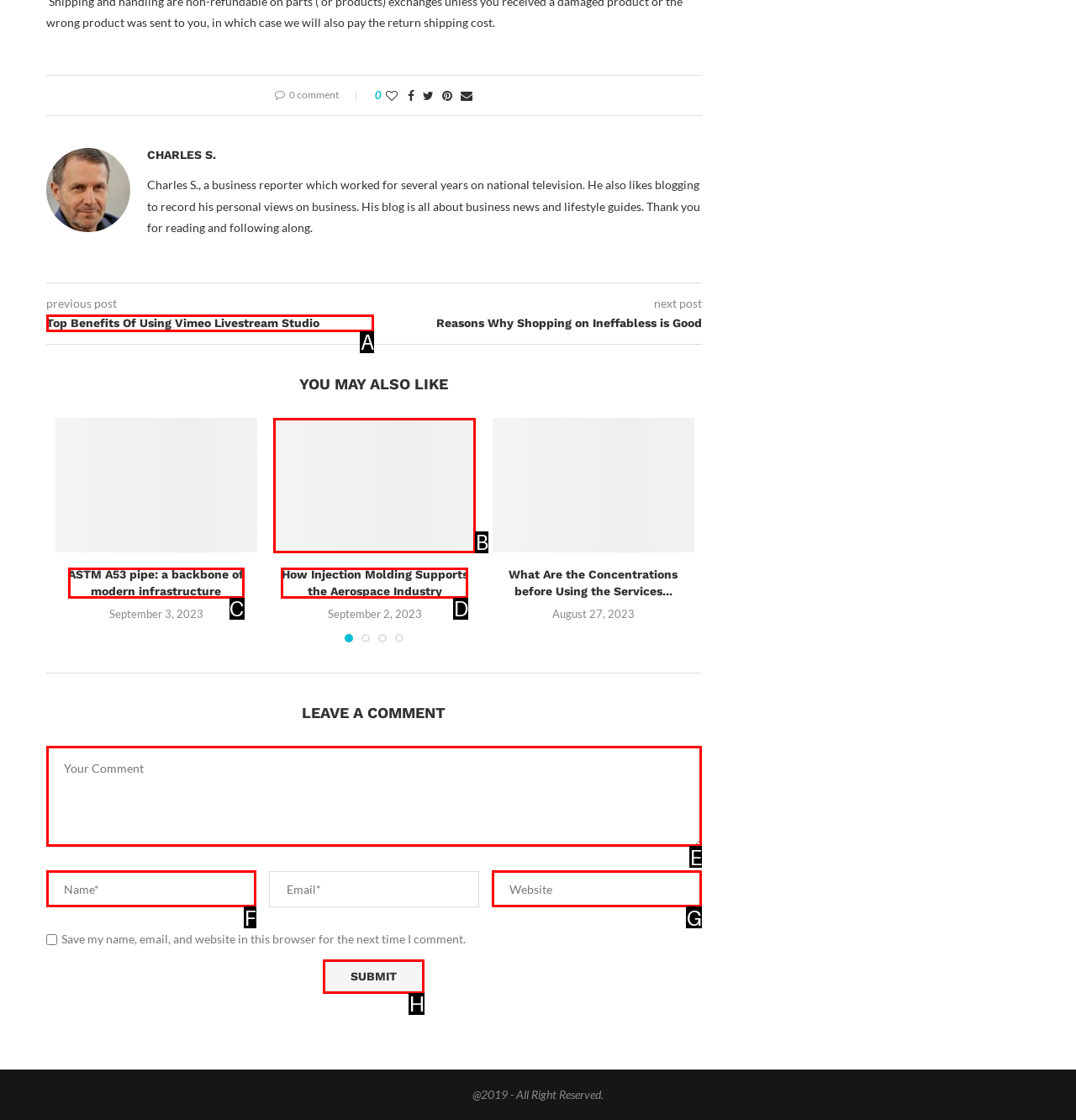Figure out which option to click to perform the following task: Enter your comment in the text box
Provide the letter of the correct option in your response.

E